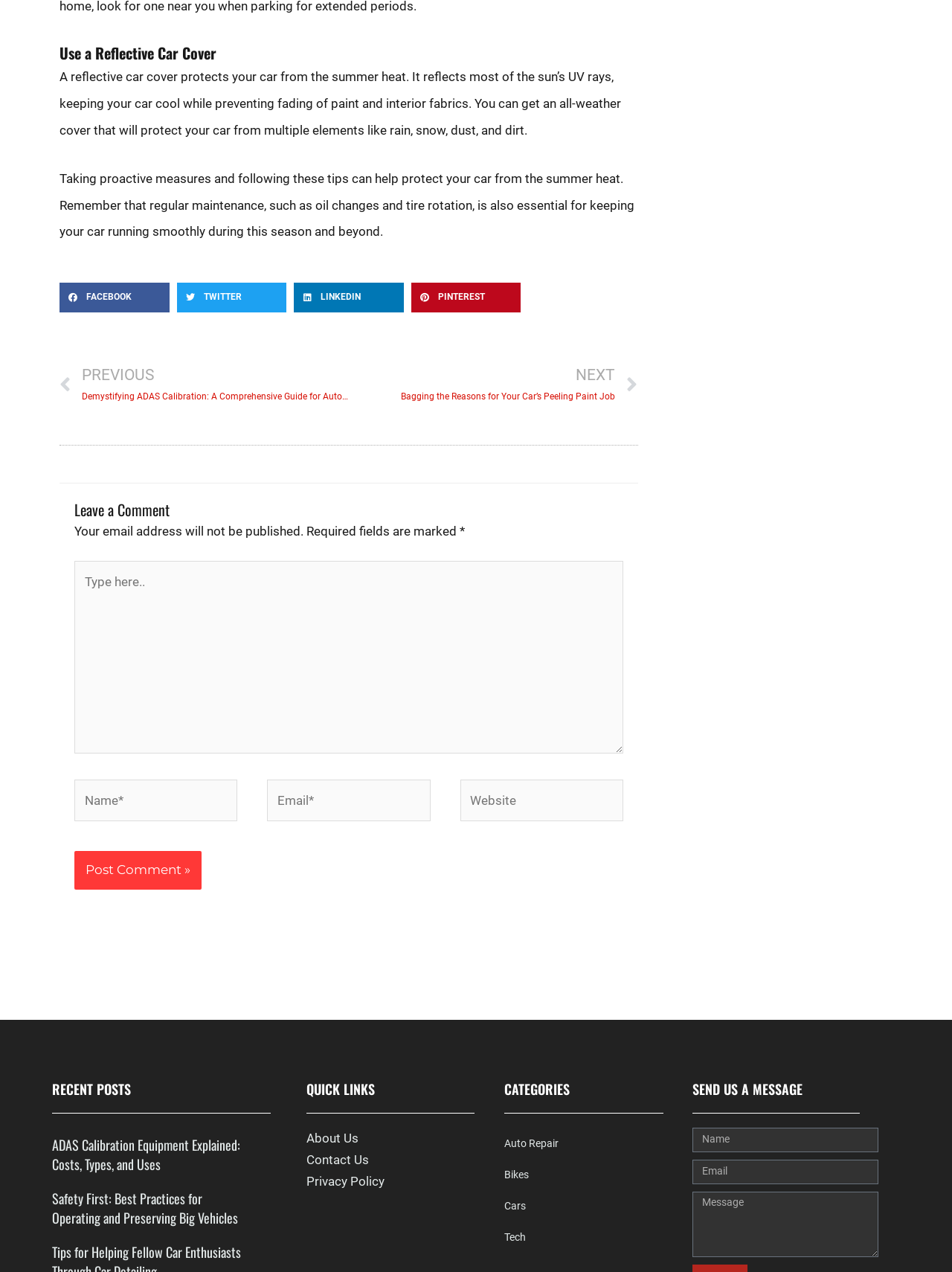Please find the bounding box coordinates of the element that must be clicked to perform the given instruction: "Read recent post about ADAS Calibration Equipment Explained". The coordinates should be four float numbers from 0 to 1, i.e., [left, top, right, bottom].

[0.055, 0.892, 0.252, 0.923]